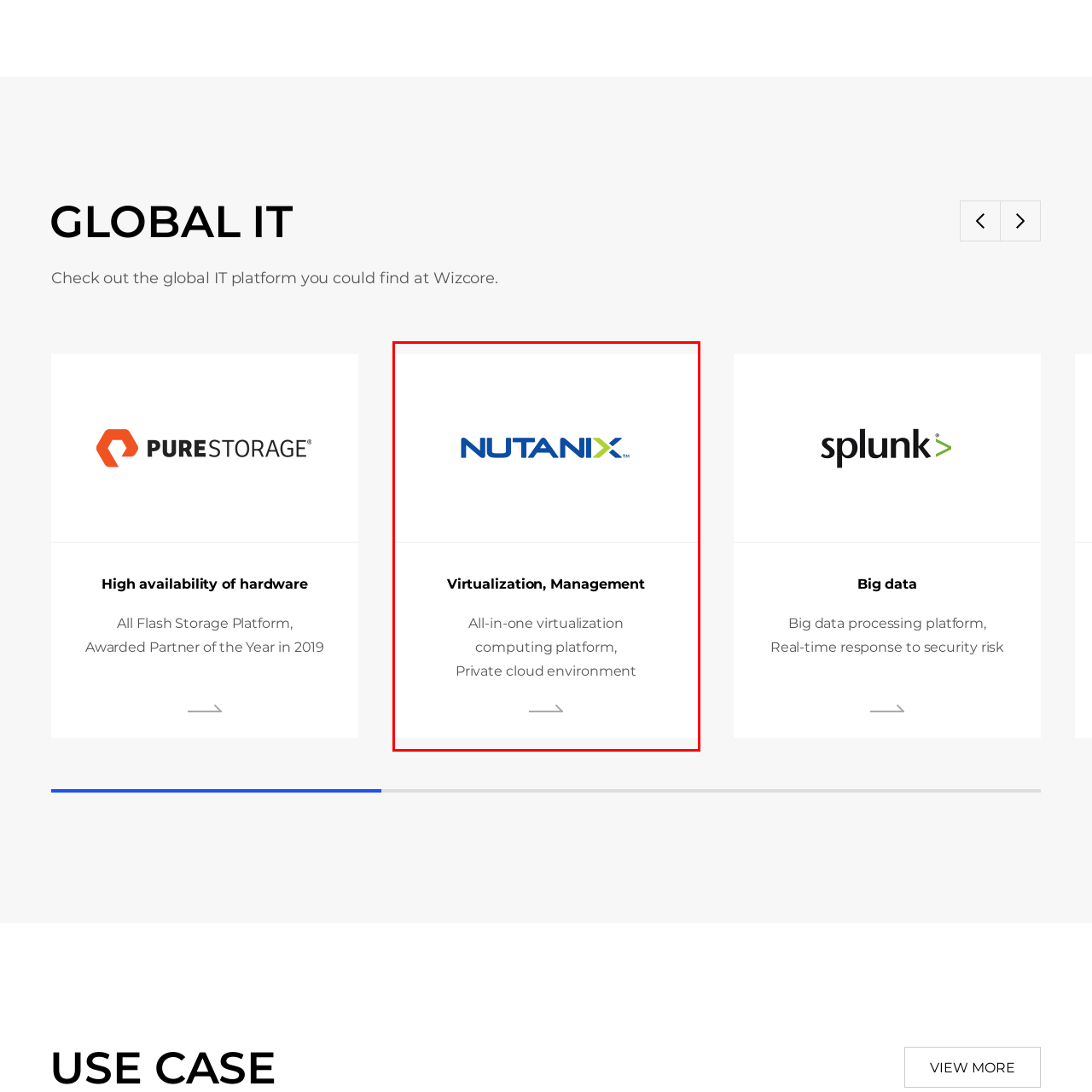What is the focus area of Nutanix's services?
Pay attention to the part of the image enclosed by the red bounding box and respond to the question in detail.

The title 'Virtualization, Management' is written below the logo, which suggests that the focus area of Nutanix's services is virtualization and management.